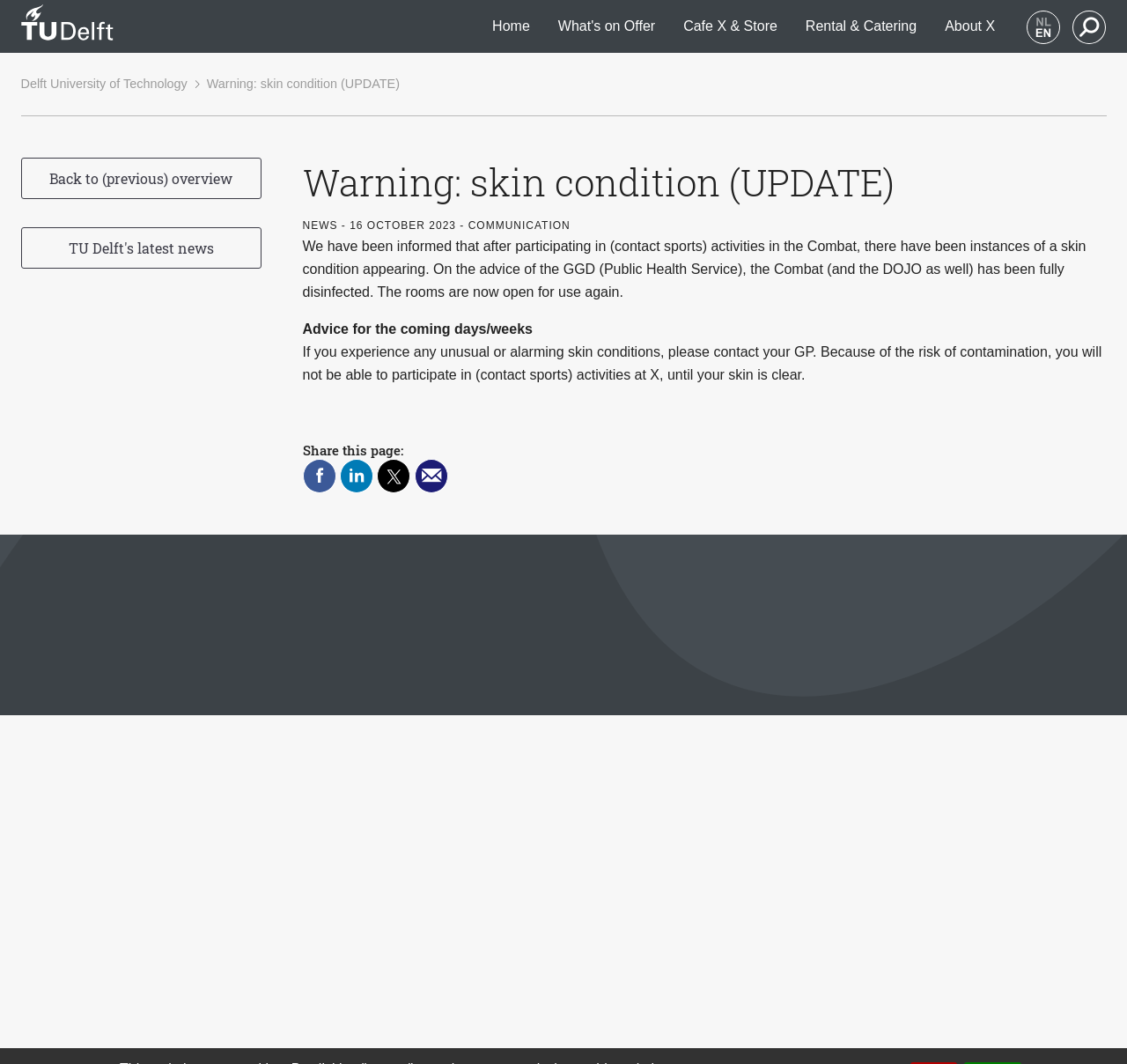Given the element description About X, identify the bounding box coordinates for the UI element on the webpage screenshot. The format should be (top-left x, top-left y, bottom-right x, bottom-right y), with values between 0 and 1.

[0.838, 0.0, 0.883, 0.05]